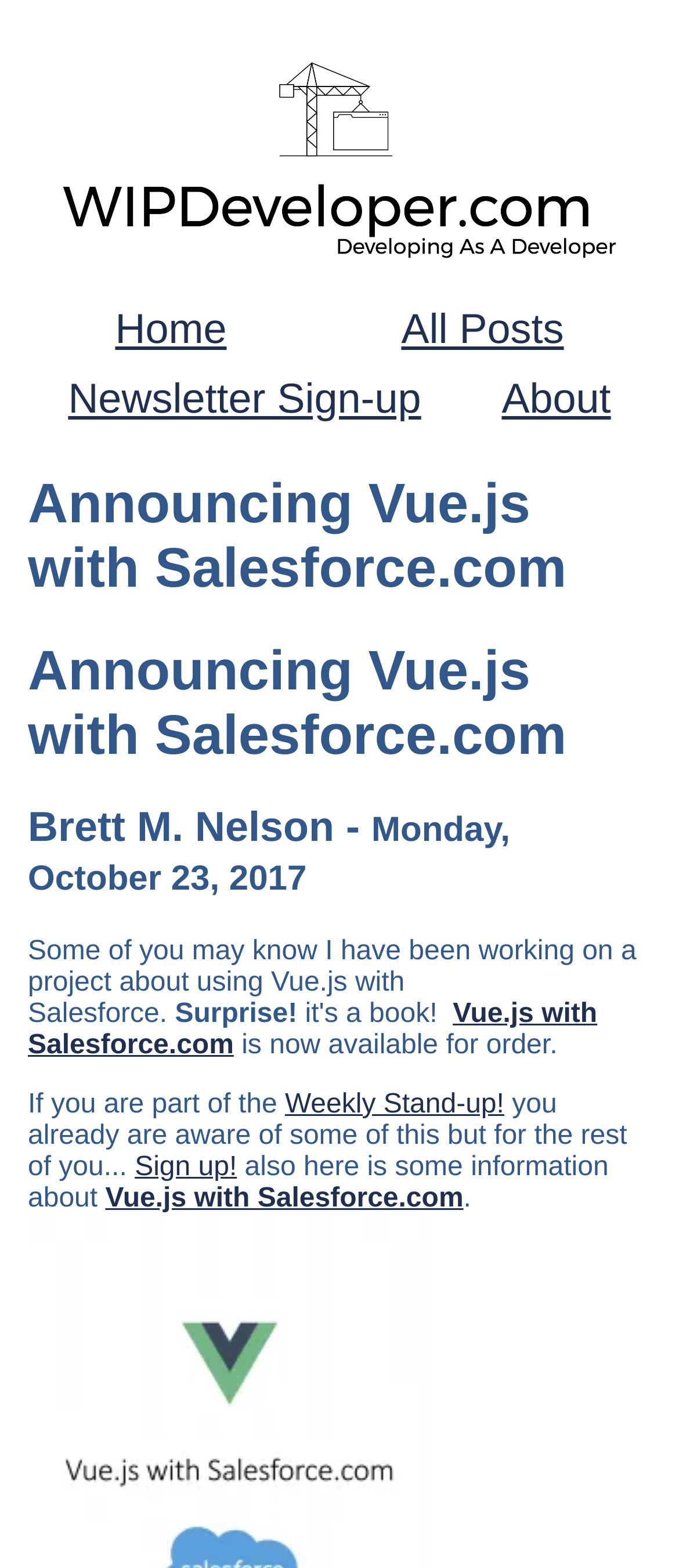Identify the bounding box of the HTML element described here: "Home". Provide the coordinates as four float numbers between 0 and 1: [left, top, right, bottom].

[0.041, 0.188, 0.462, 0.233]